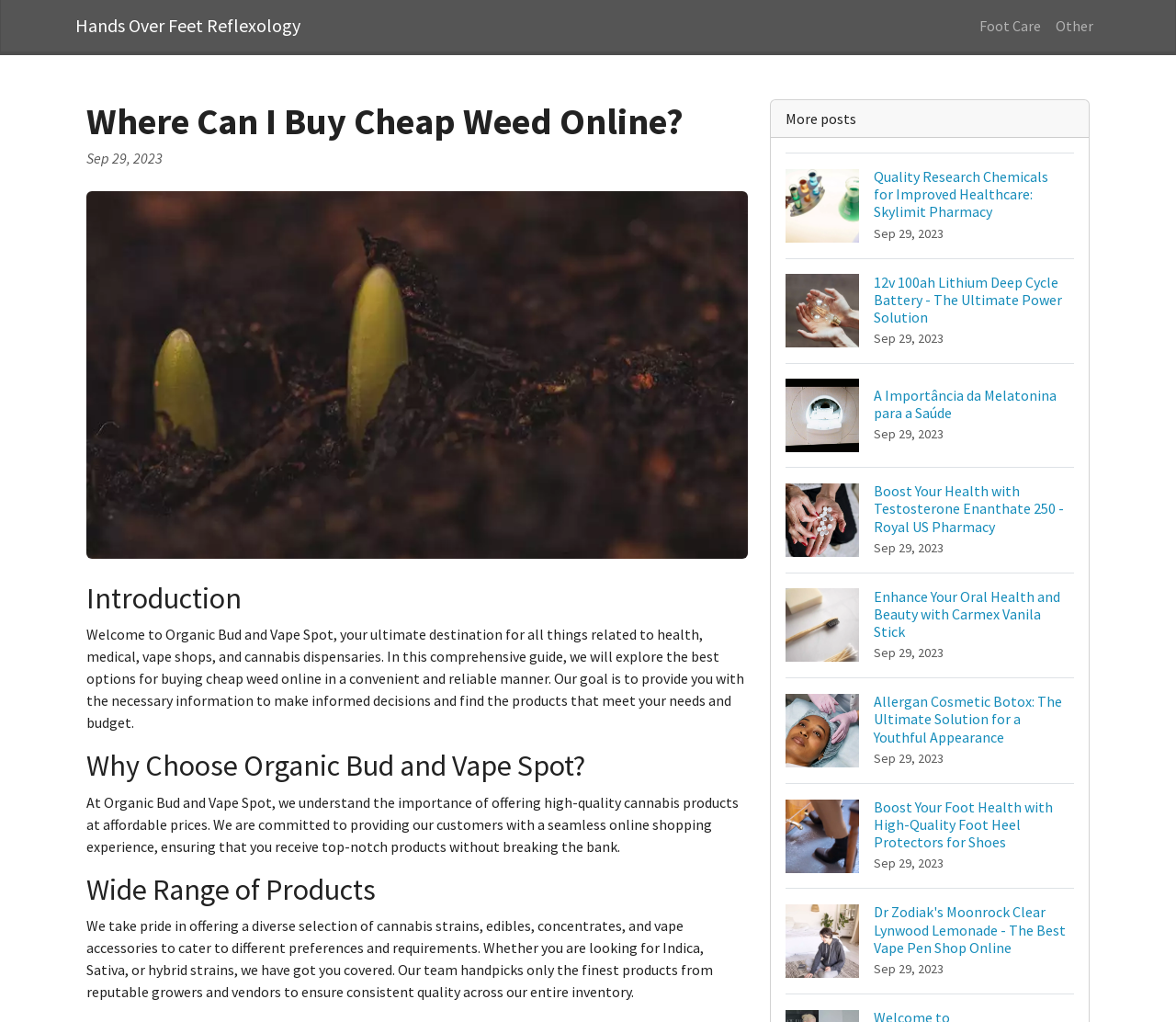What is the purpose of Organic Bud and Vape Spot?
Please provide a comprehensive and detailed answer to the question.

Based on the webpage content, the purpose of Organic Bud and Vape Spot is to provide high-quality cannabis products at affordable prices, ensuring a seamless online shopping experience for customers, as stated in the section 'Why Choose Organic Bud and Vape Spot?'.